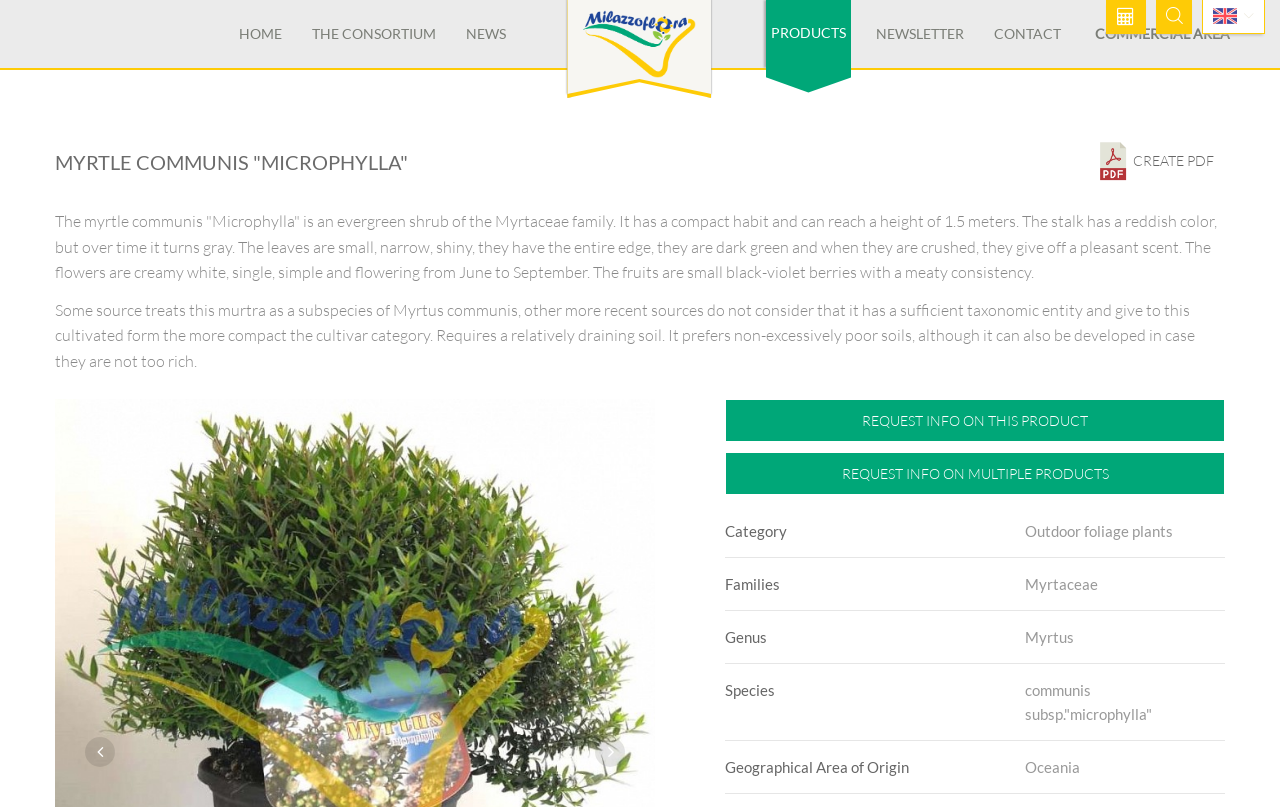Find the main header of the webpage and produce its text content.

Myrtus Communis "microphylla"